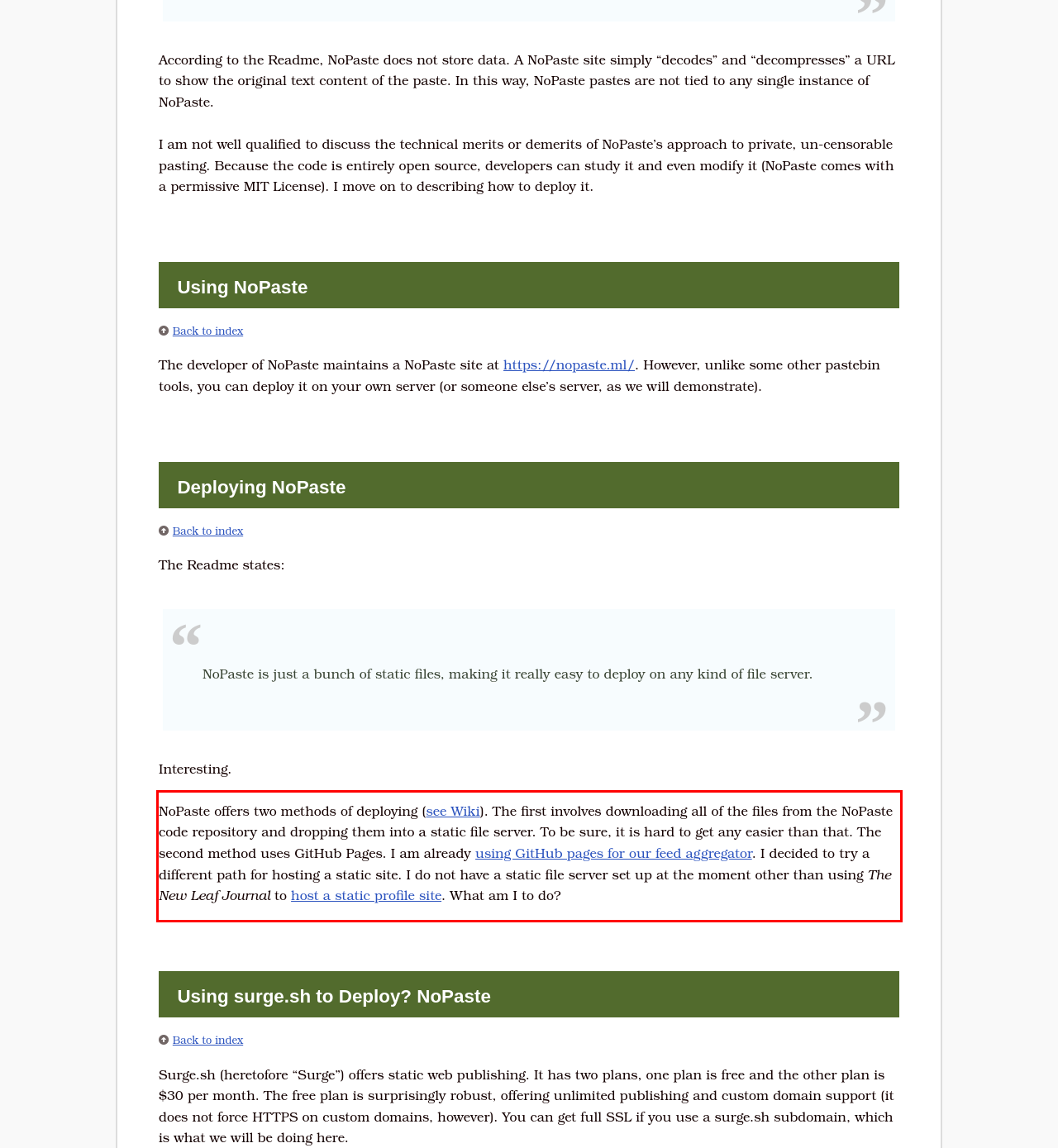Given a screenshot of a webpage, identify the red bounding box and perform OCR to recognize the text within that box.

NoPaste offers two methods of deploying (see Wiki). The first involves downloading all of the files from the NoPaste code repository and dropping them into a static file server. To be sure, it is hard to get any easier than that. The second method uses GitHub Pages. I am already using GitHub pages for our feed aggregator. I decided to try a different path for hosting a static site. I do not have a static file server set up at the moment other than using The New Leaf Journal to host a static profile site. What am I to do?